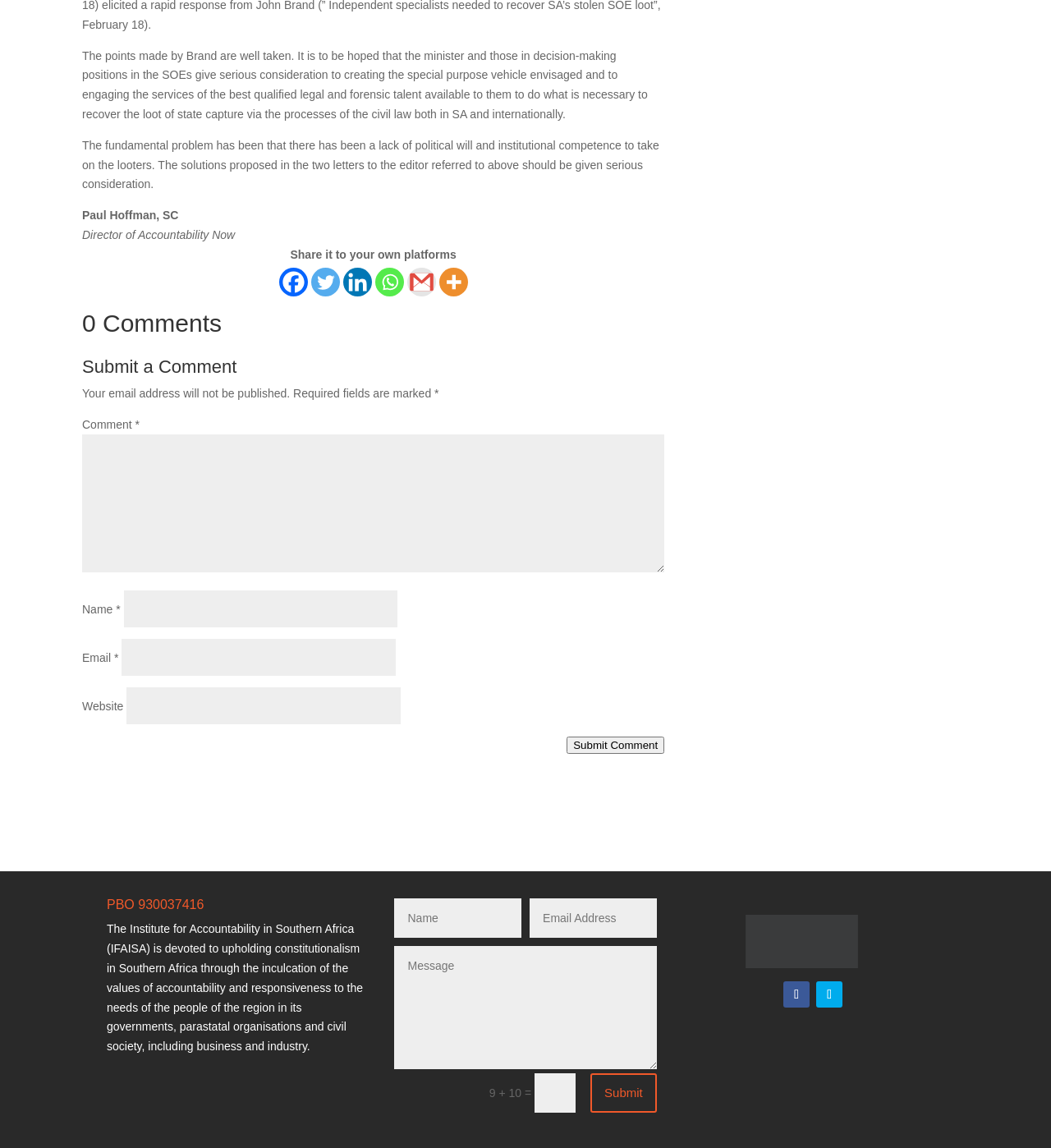Identify the bounding box coordinates for the element you need to click to achieve the following task: "Share the article on Facebook". Provide the bounding box coordinates as four float numbers between 0 and 1, in the form [left, top, right, bottom].

[0.265, 0.233, 0.293, 0.258]